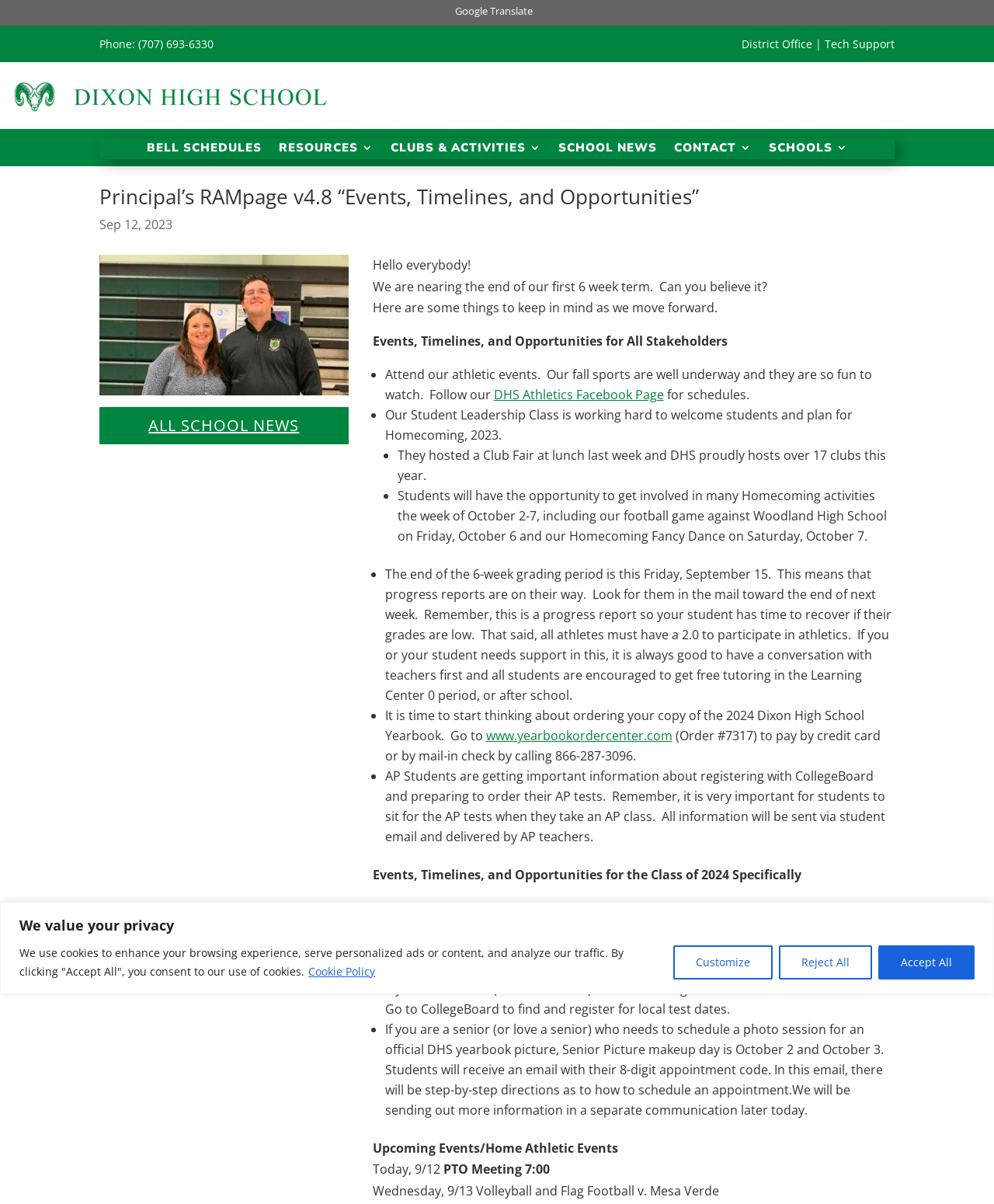What is the date of the Homecoming Fancy Dance?
Based on the image content, provide your answer in one word or a short phrase.

October 7